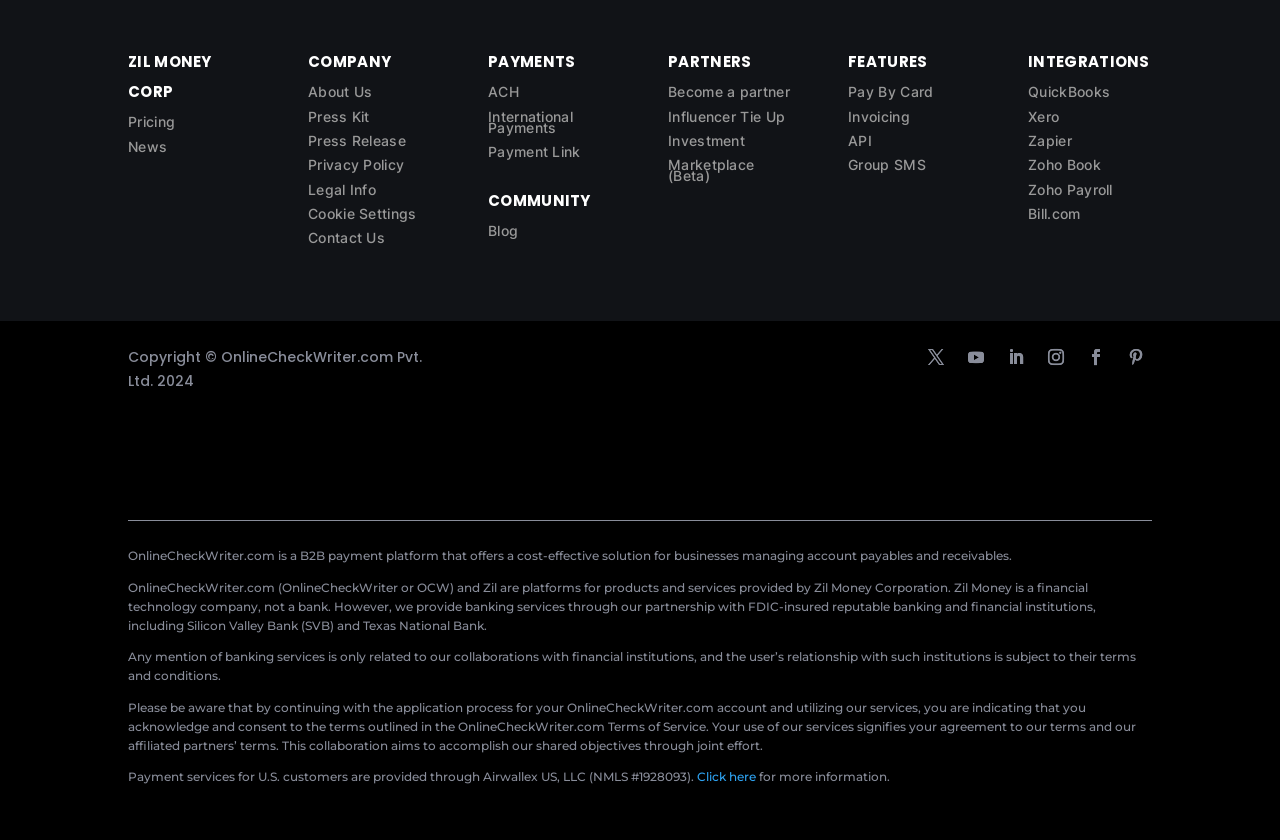What is the purpose of OnlineCheckWriter.com?
Using the visual information, respond with a single word or phrase.

B2B payment platform